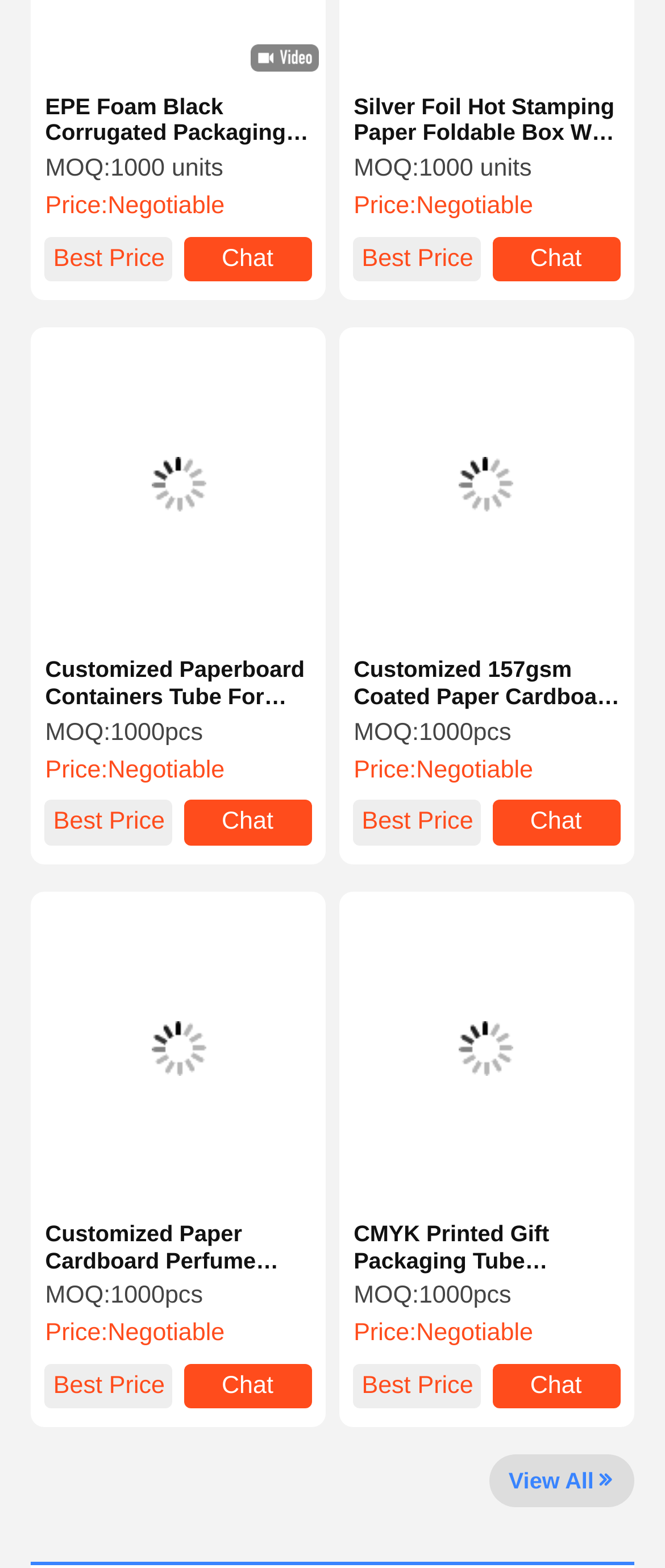How many products are displayed on this webpage?
Provide a detailed answer to the question, using the image to inform your response.

By counting the number of product headings and links, it is clear that there are at least 8 products displayed on this webpage, although there may be more products available through the 'View All' link.